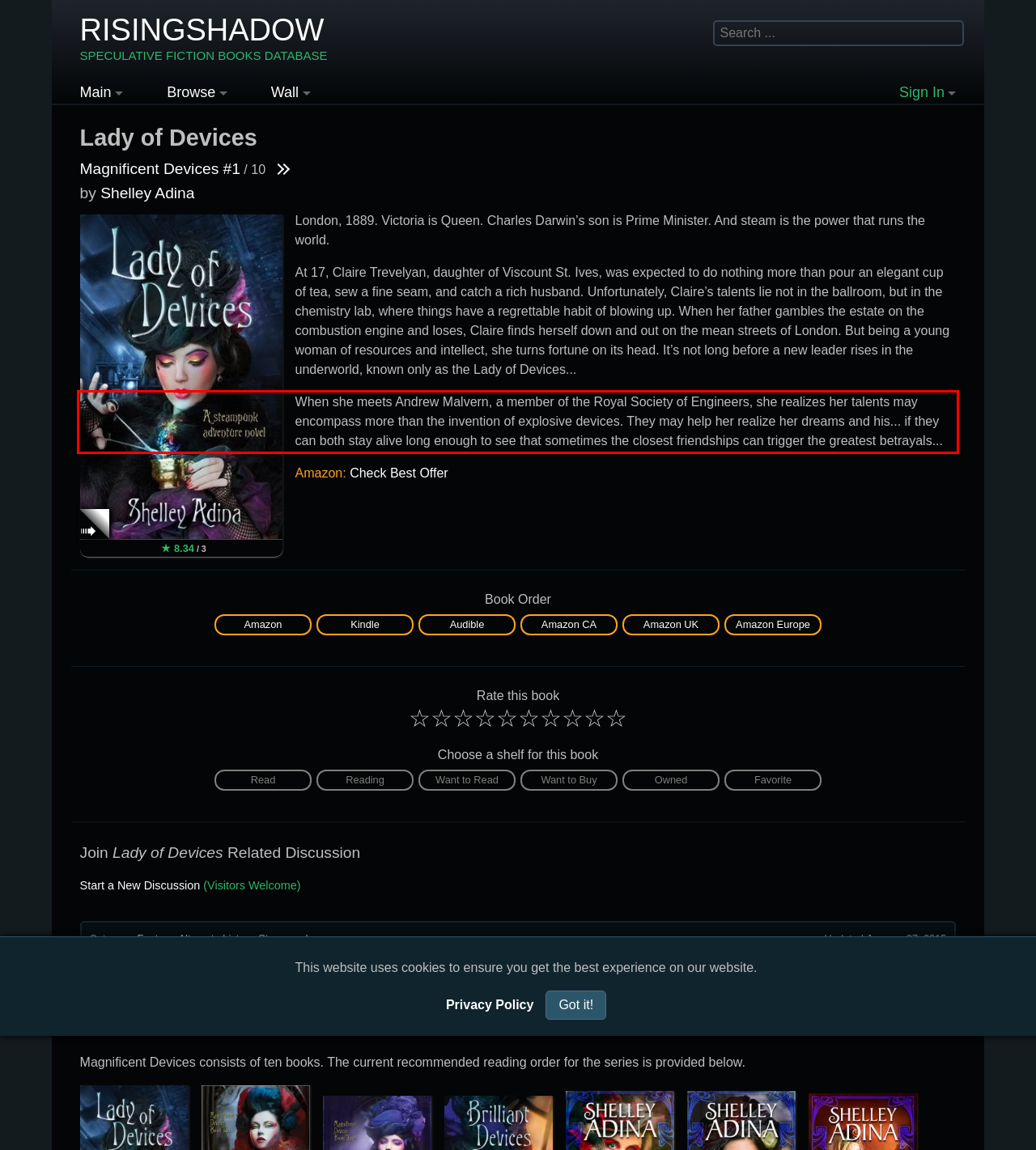Please examine the screenshot of the webpage and read the text present within the red rectangle bounding box.

When she meets Andrew Malvern, a member of the Royal Society of Engineers, she realizes her talents may encompass more than the invention of explosive devices. They may help her realize her dreams and his... if they can both stay alive long enough to see that sometimes the closest friendships can trigger the greatest betrayals...